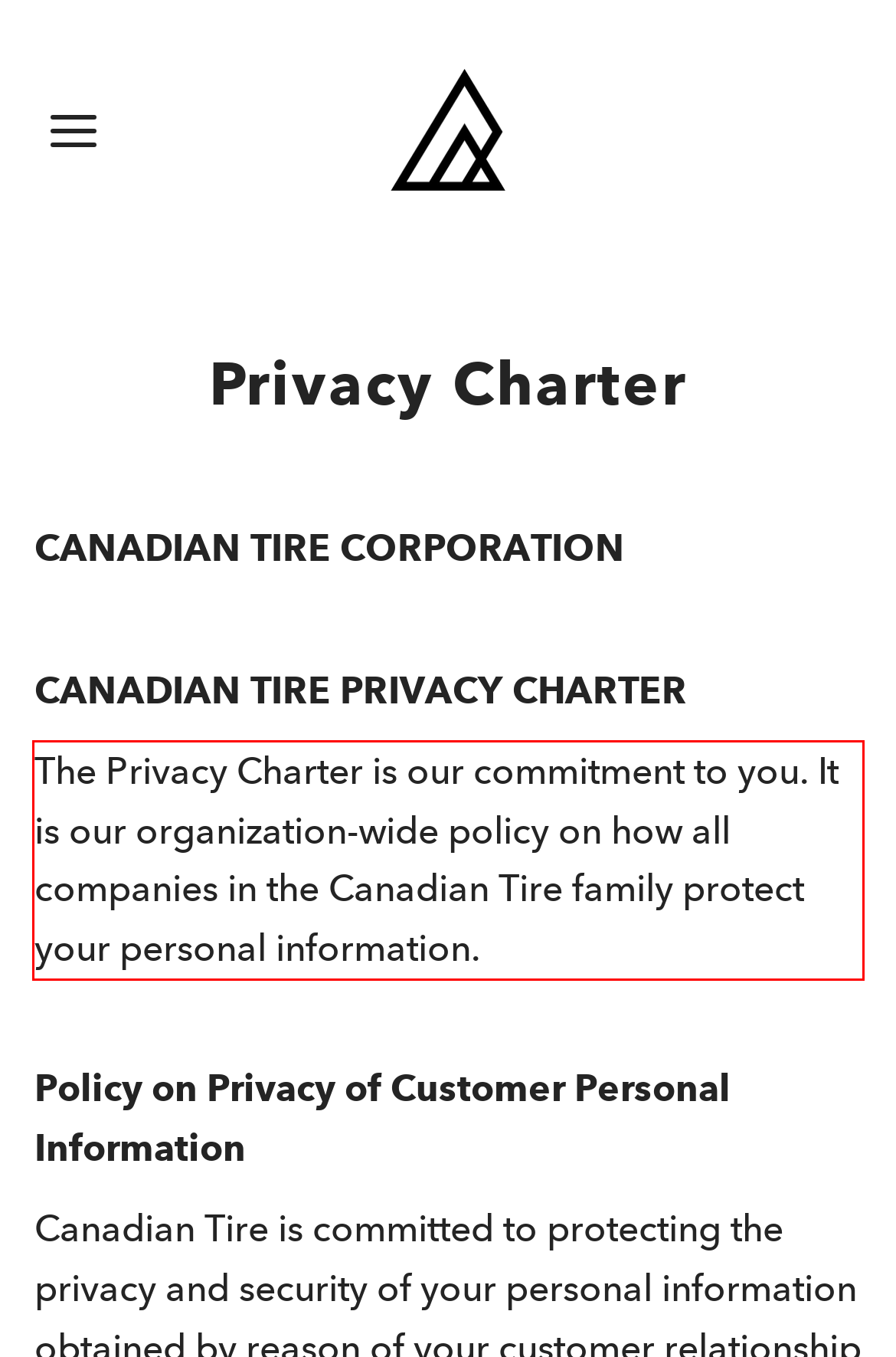Please take the screenshot of the webpage, find the red bounding box, and generate the text content that is within this red bounding box.

The Privacy Charter is our commitment to you. It is our organization-wide policy on how all companies in the Canadian Tire family protect your personal information.